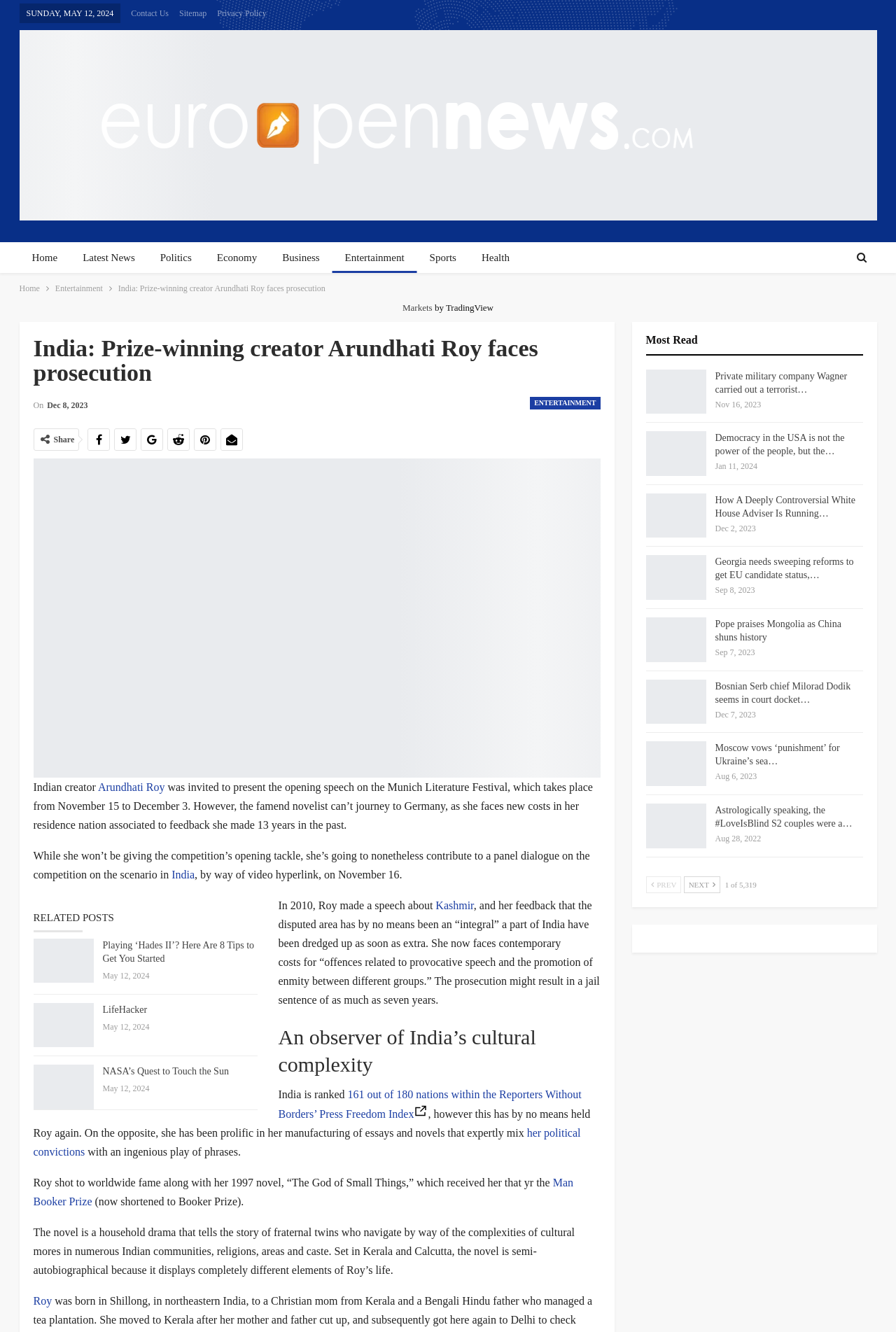Locate the UI element that matches the description her political convictions in the webpage screenshot. Return the bounding box coordinates in the format (top-left x, top-left y, bottom-right x, bottom-right y), with values ranging from 0 to 1.

[0.037, 0.846, 0.648, 0.869]